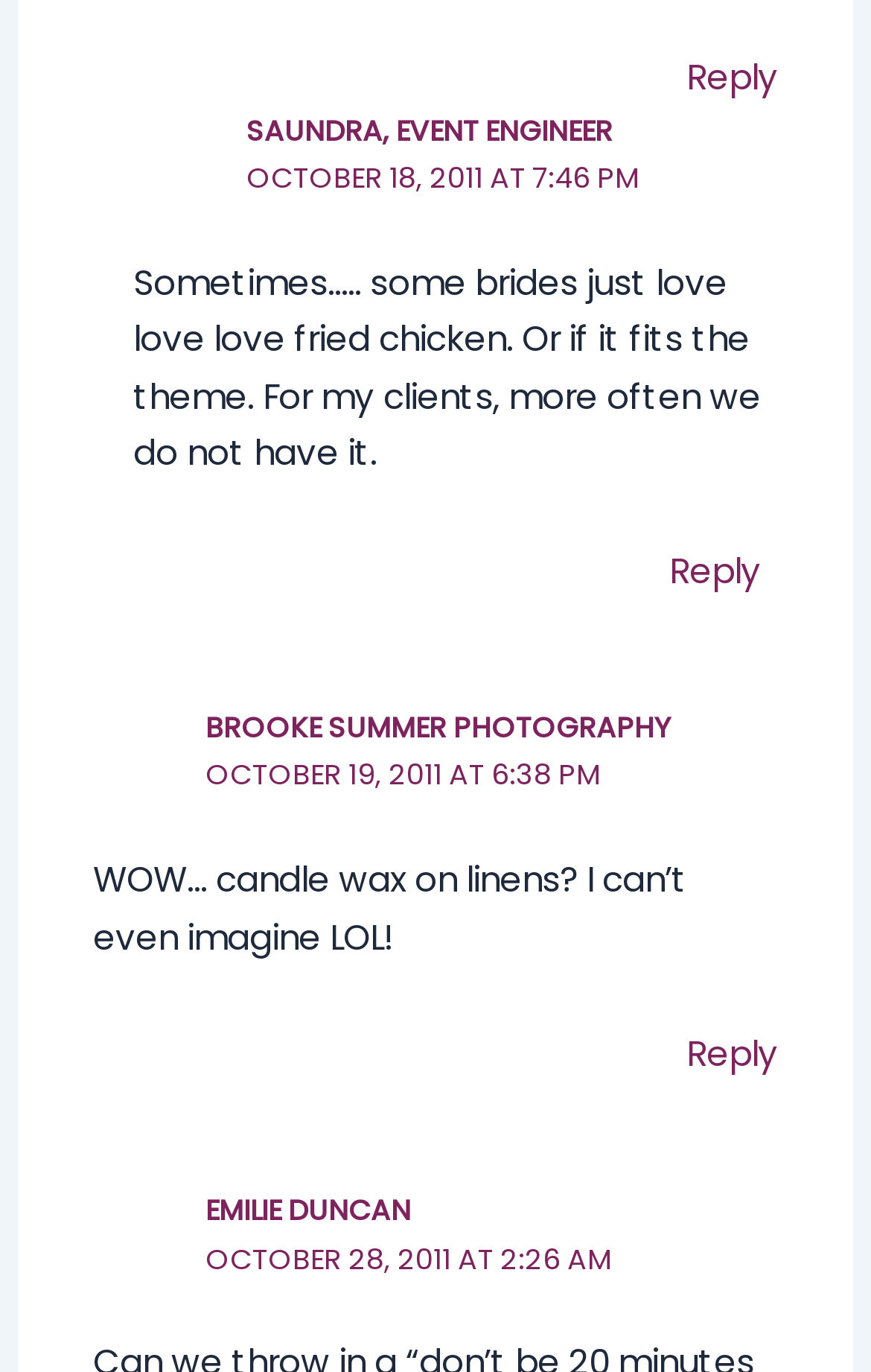What is the topic of discussion in the first comment?
Using the image as a reference, answer with just one word or a short phrase.

Fried chicken